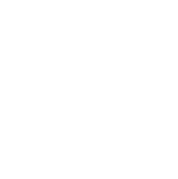Offer an in-depth description of the image shown.

The image features a sleek DMT pen, showcasing a modern and minimalist design, representative of high-quality vaporizing technology. This particular pen is part of the DMT Vape Kit, which includes a 0.5ml cartridge and a 400mg battery. The branding is tagged as "Vice City Labs," indicating a focus on premium products. With a price point of $145.00, this item is aimed at consumers looking for a refined vaping experience. The background suggests a user-friendly layout, likely from an online store dedicated to psychedelic products.